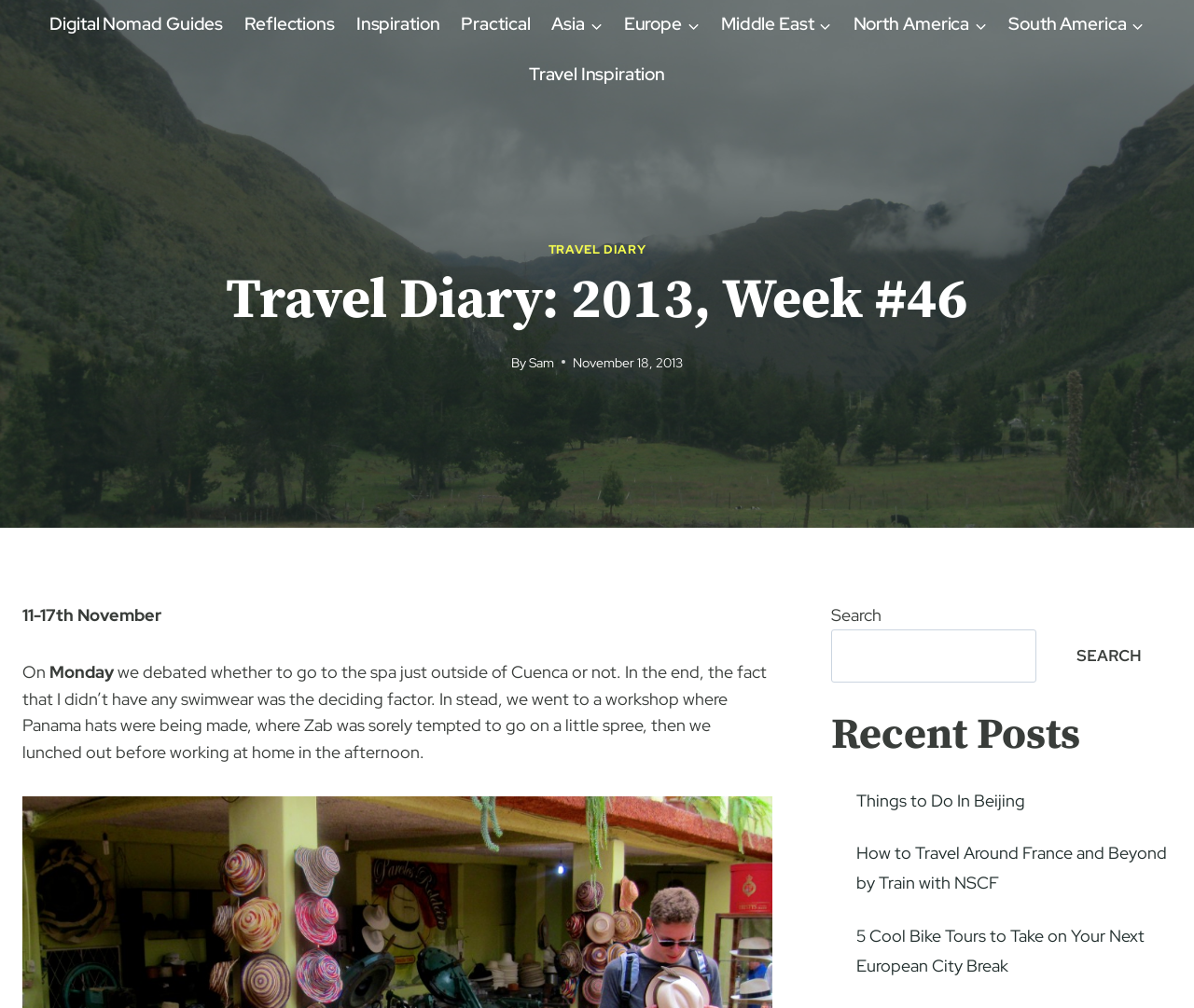Please look at the image and answer the question with a detailed explanation: What is the date of the travel diary entry?

I found the date of the travel diary entry by looking at the time element in the header section, which says 'November 18, 2013'.